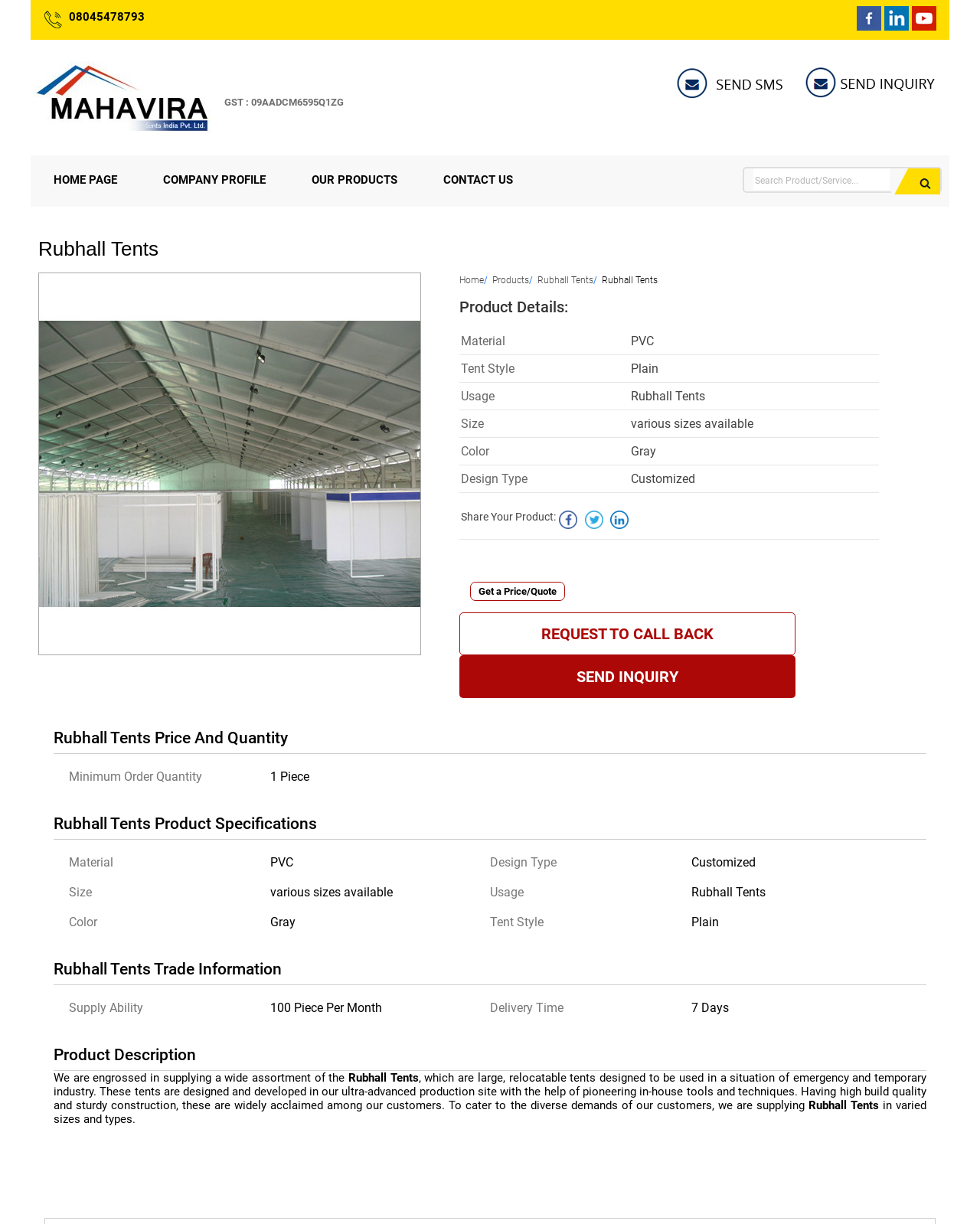What is the minimum order quantity of Rubhall Tents? Using the information from the screenshot, answer with a single word or phrase.

1 Piece